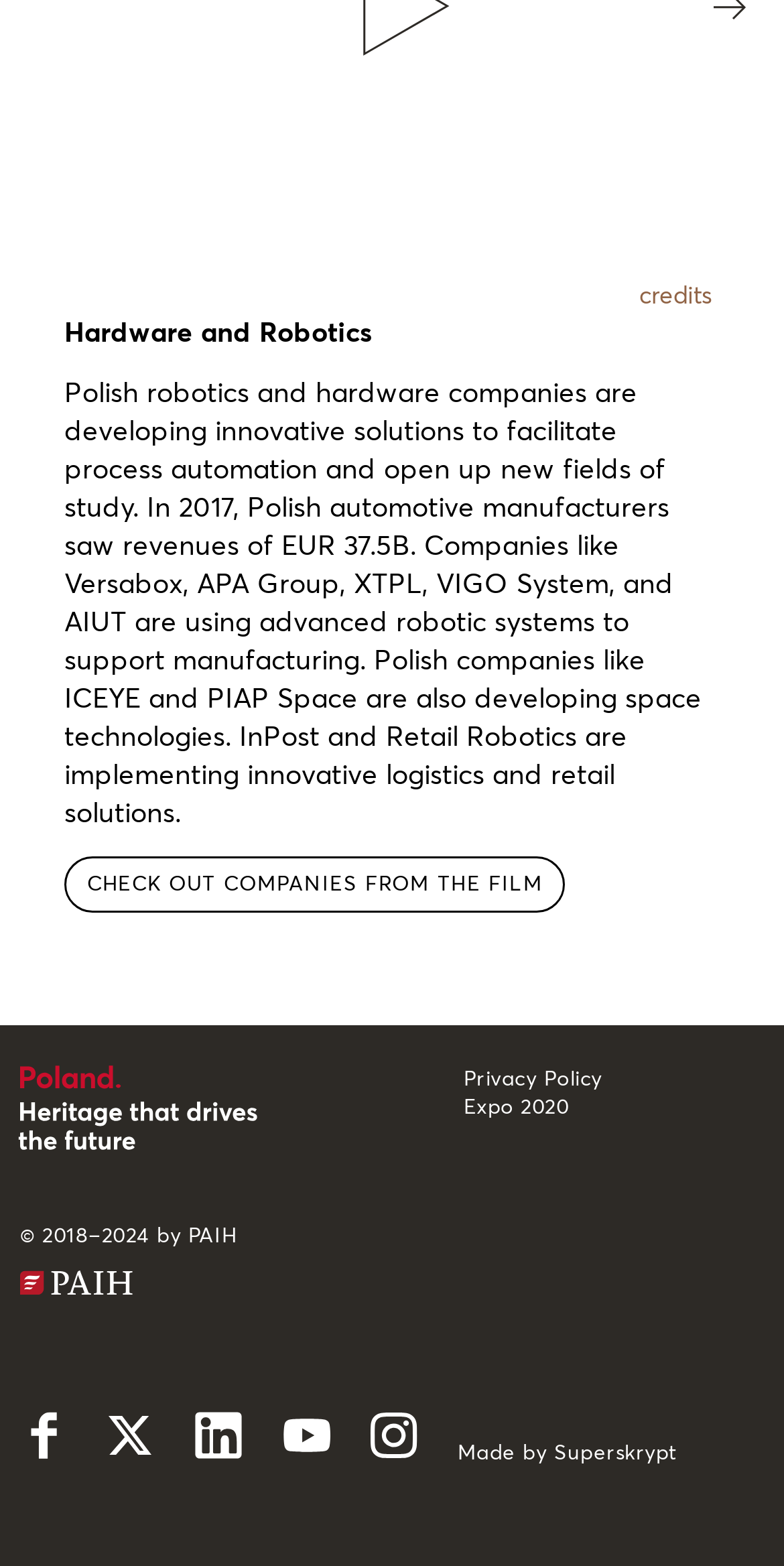Provide the bounding box coordinates of the section that needs to be clicked to accomplish the following instruction: "Learn more about companies from the film."

[0.082, 0.767, 0.721, 0.802]